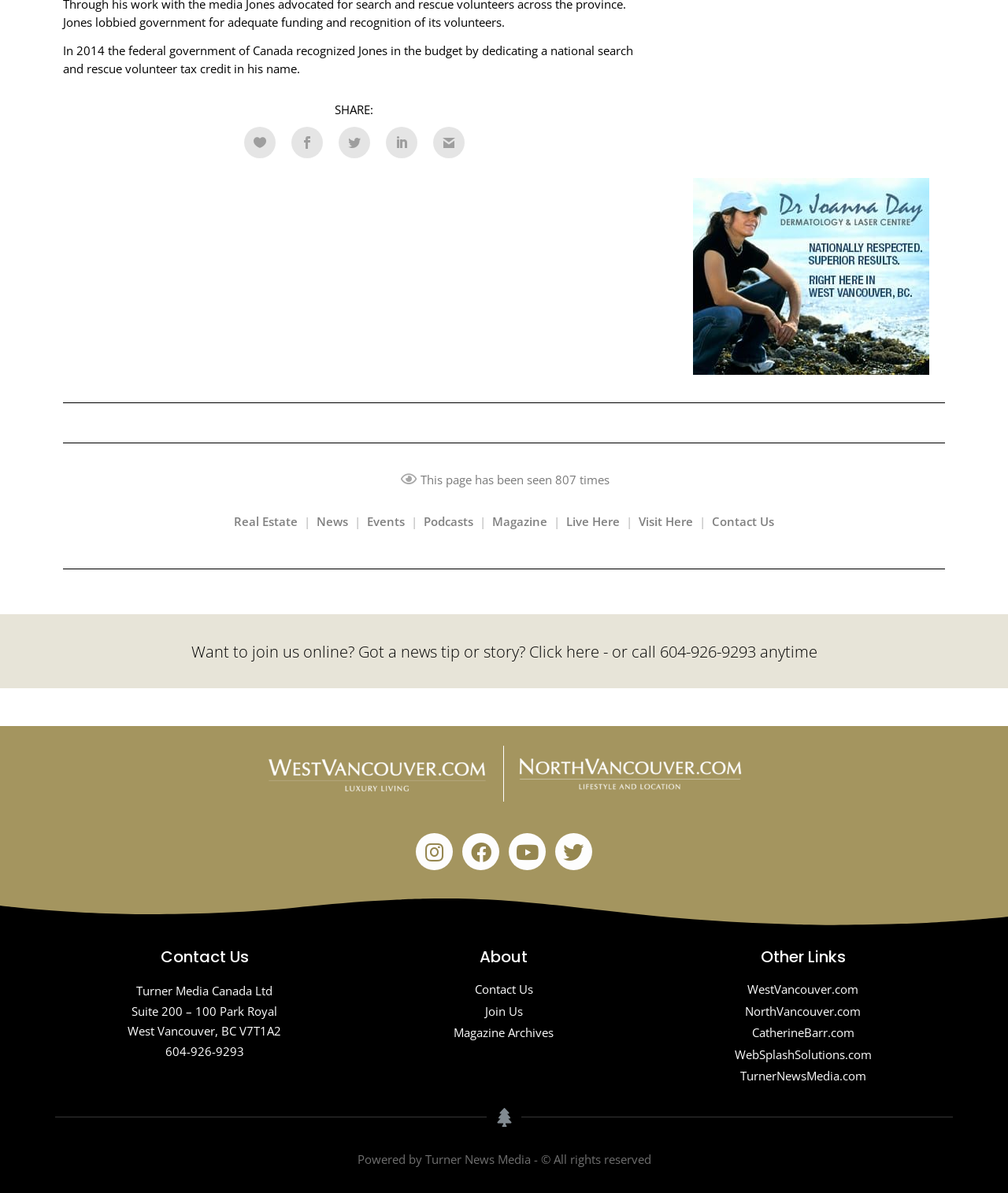How many links are there in the 'Other Links' section?
Answer the question with a detailed explanation, including all necessary information.

I counted the links in the 'Other Links' section by looking at the section with the heading 'Other Links'. I found links to WestVancouver.com, NorthVancouver.com, CatherineBarr.com, and WebSplashSolutions.com, which makes a total of 4 links.